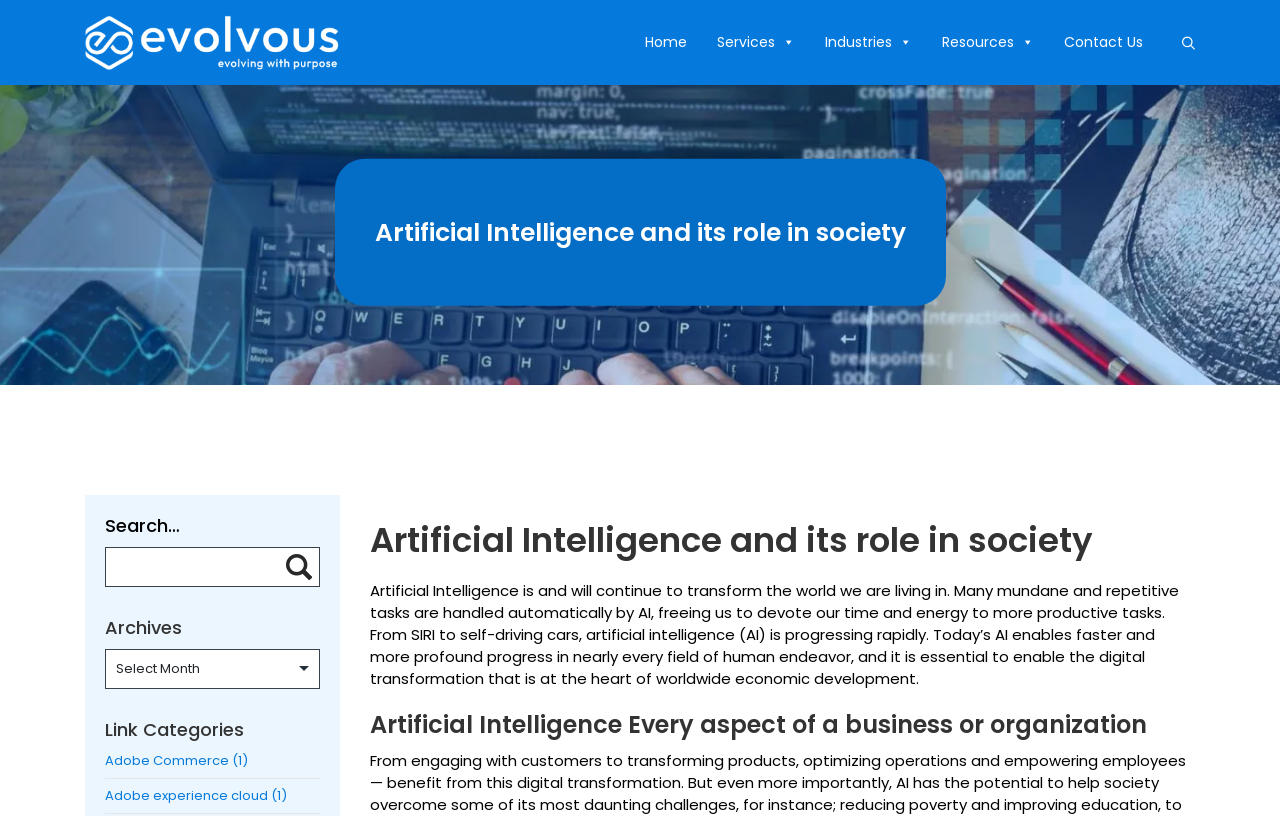Bounding box coordinates are specified in the format (top-left x, top-left y, bottom-right x, bottom-right y). All values are floating point numbers bounded between 0 and 1. Please provide the bounding box coordinate of the region this sentence describes: Accept cookies

None